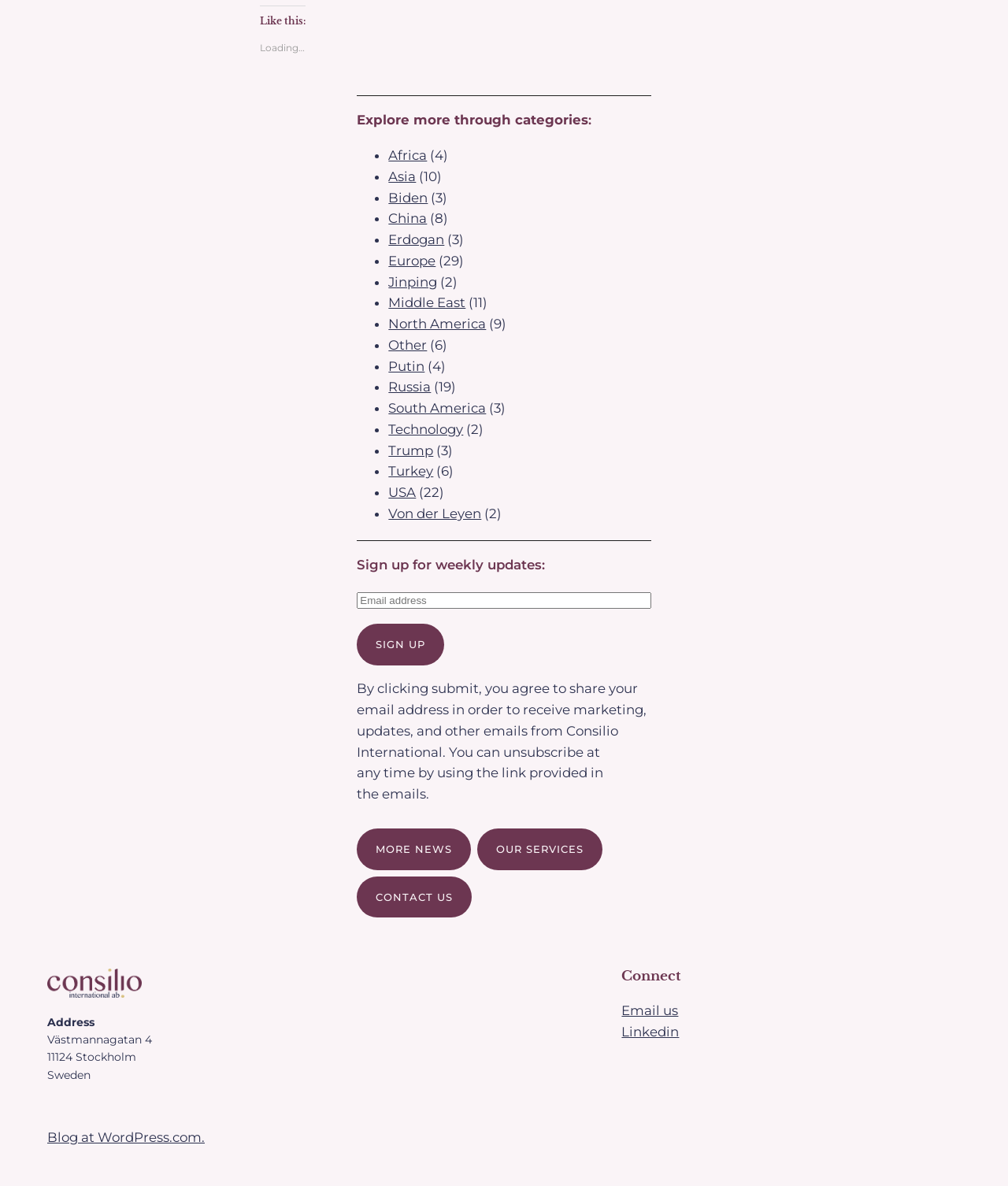What categories are available for exploration?
Answer the question with as much detail as possible.

The webpage provides a list of categories, each represented by a link, including Africa, Asia, Biden, China, Erdogan, Europe, Jinping, Middle East, North America, Other, Putin, Russia, South America, Technology, Trump, Turkey, and USA. These categories are likely topics or regions that users can explore for more information.